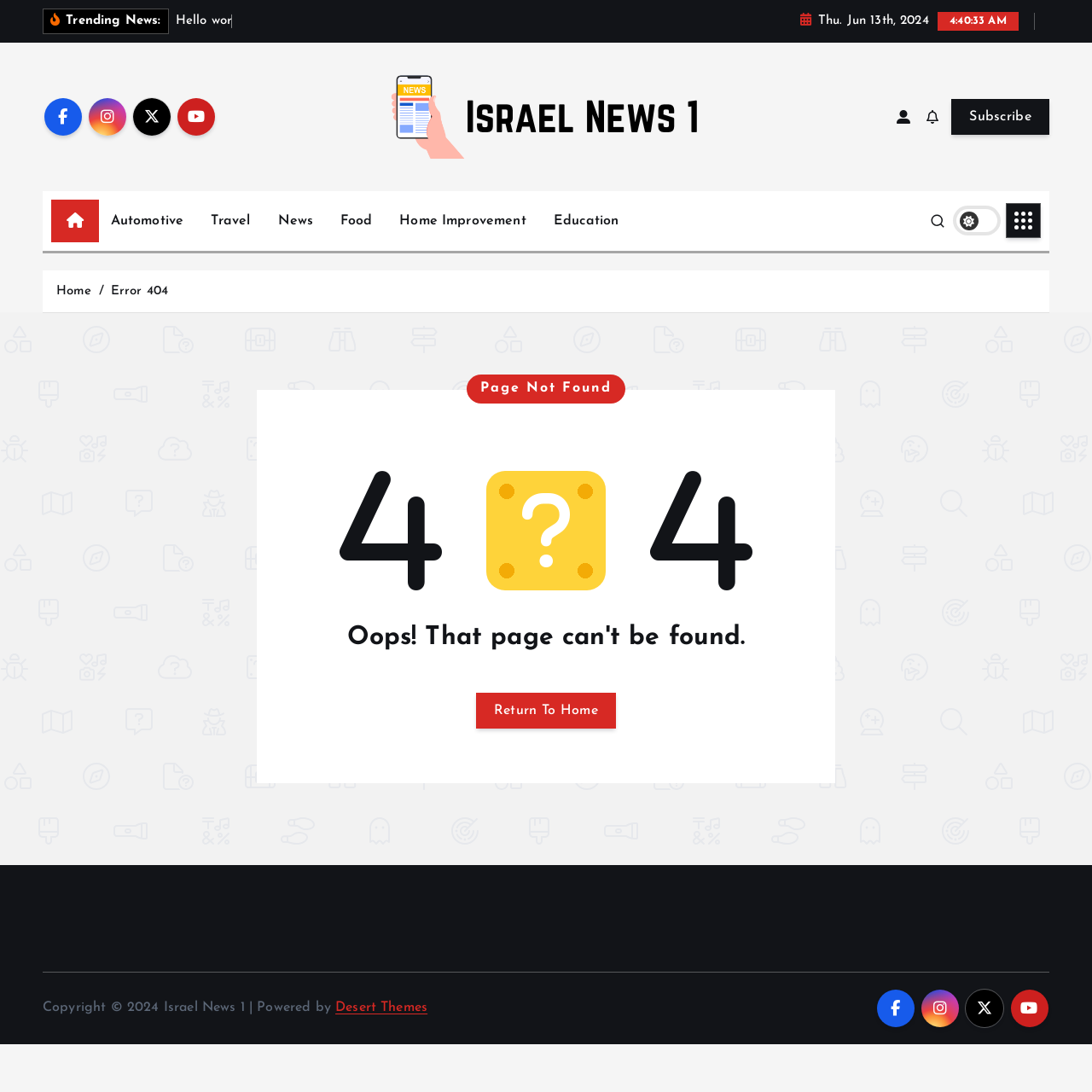Please locate the bounding box coordinates of the element that should be clicked to achieve the given instruction: "Click on the 'Israel News 1' link".

[0.354, 0.064, 0.646, 0.15]